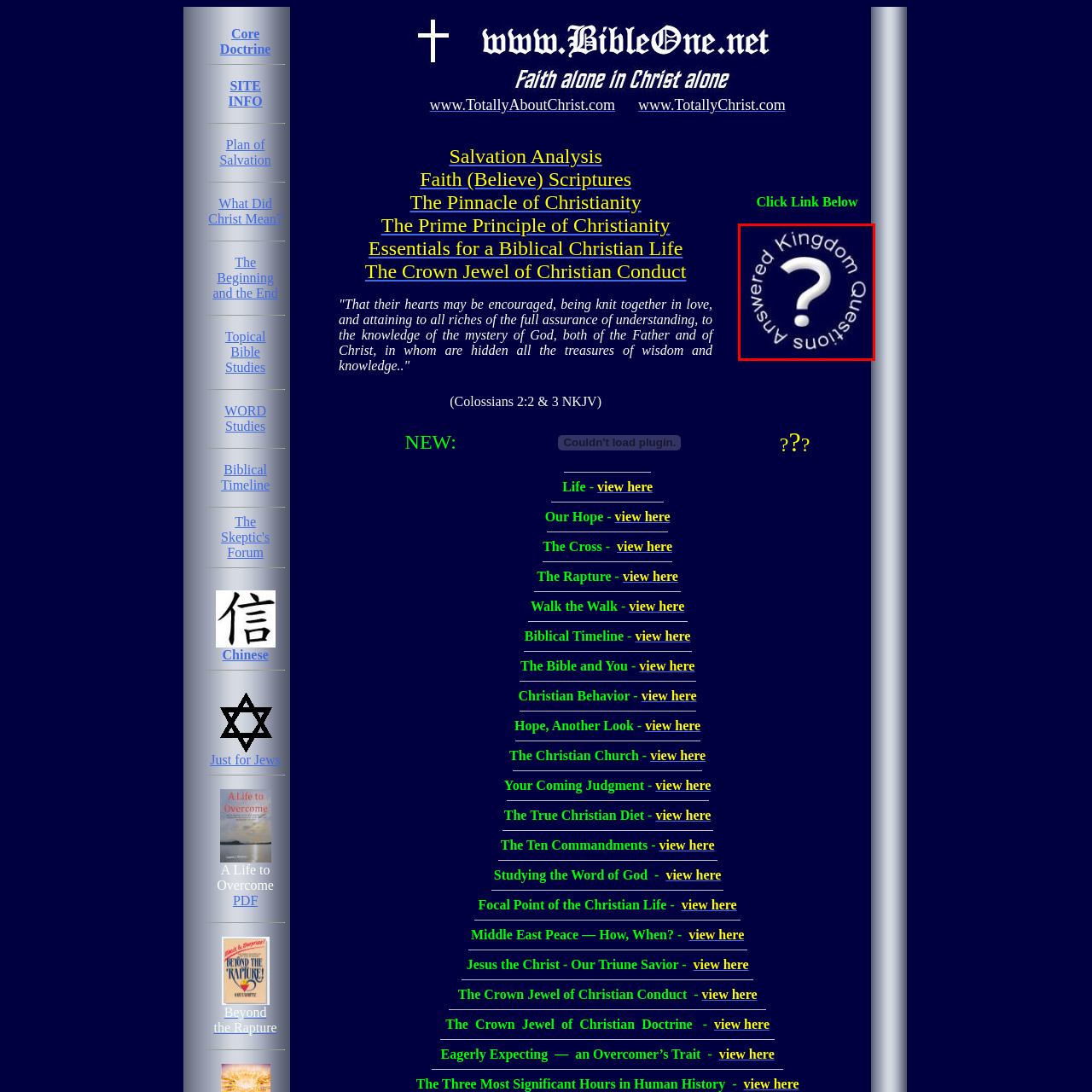Refer to the image area inside the black border, What is at the center of the circular design? 
Respond concisely with a single word or phrase.

A question mark